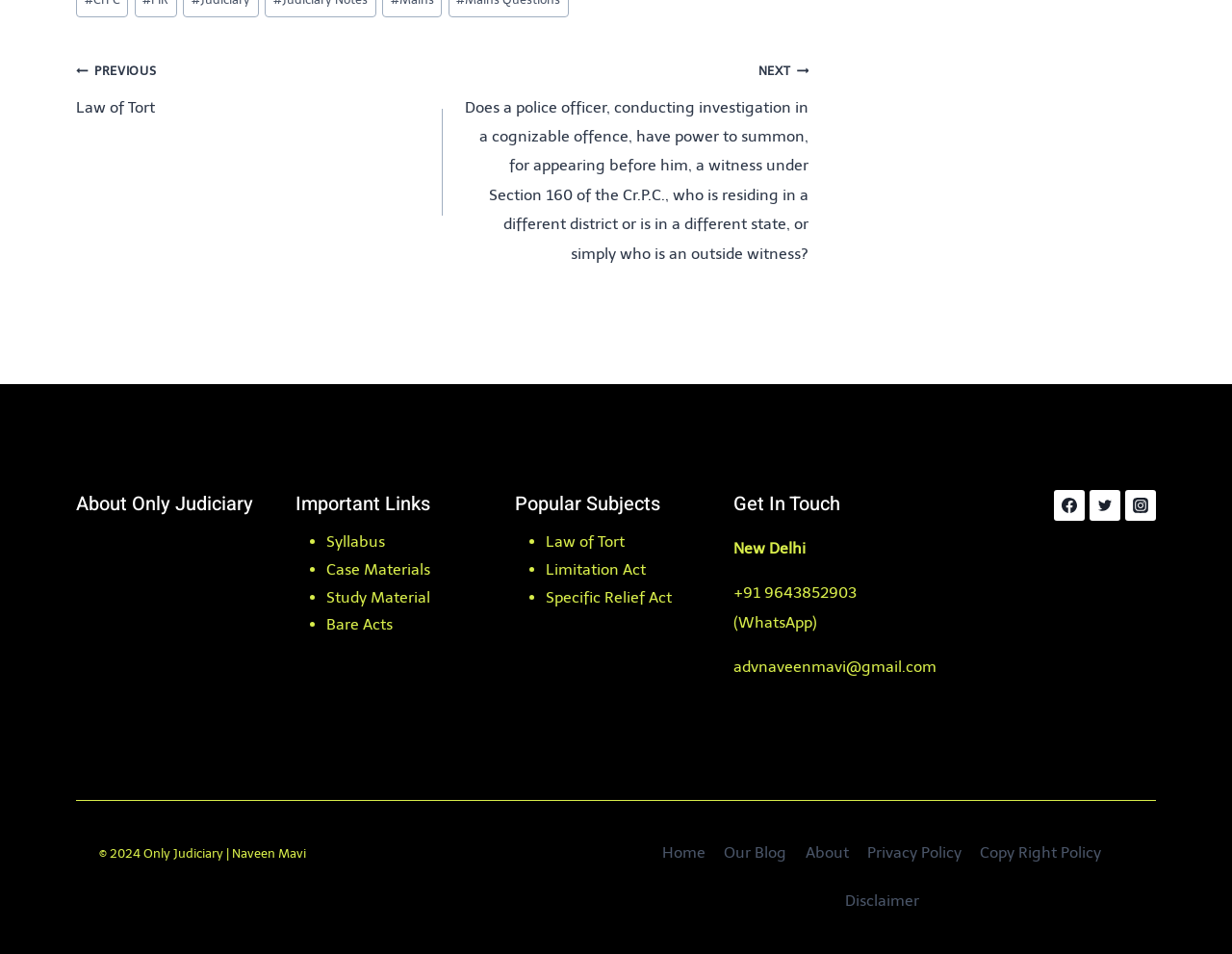Find the bounding box coordinates of the area that needs to be clicked in order to achieve the following instruction: "contact through whatsapp". The coordinates should be specified as four float numbers between 0 and 1, i.e., [left, top, right, bottom].

[0.596, 0.612, 0.696, 0.662]